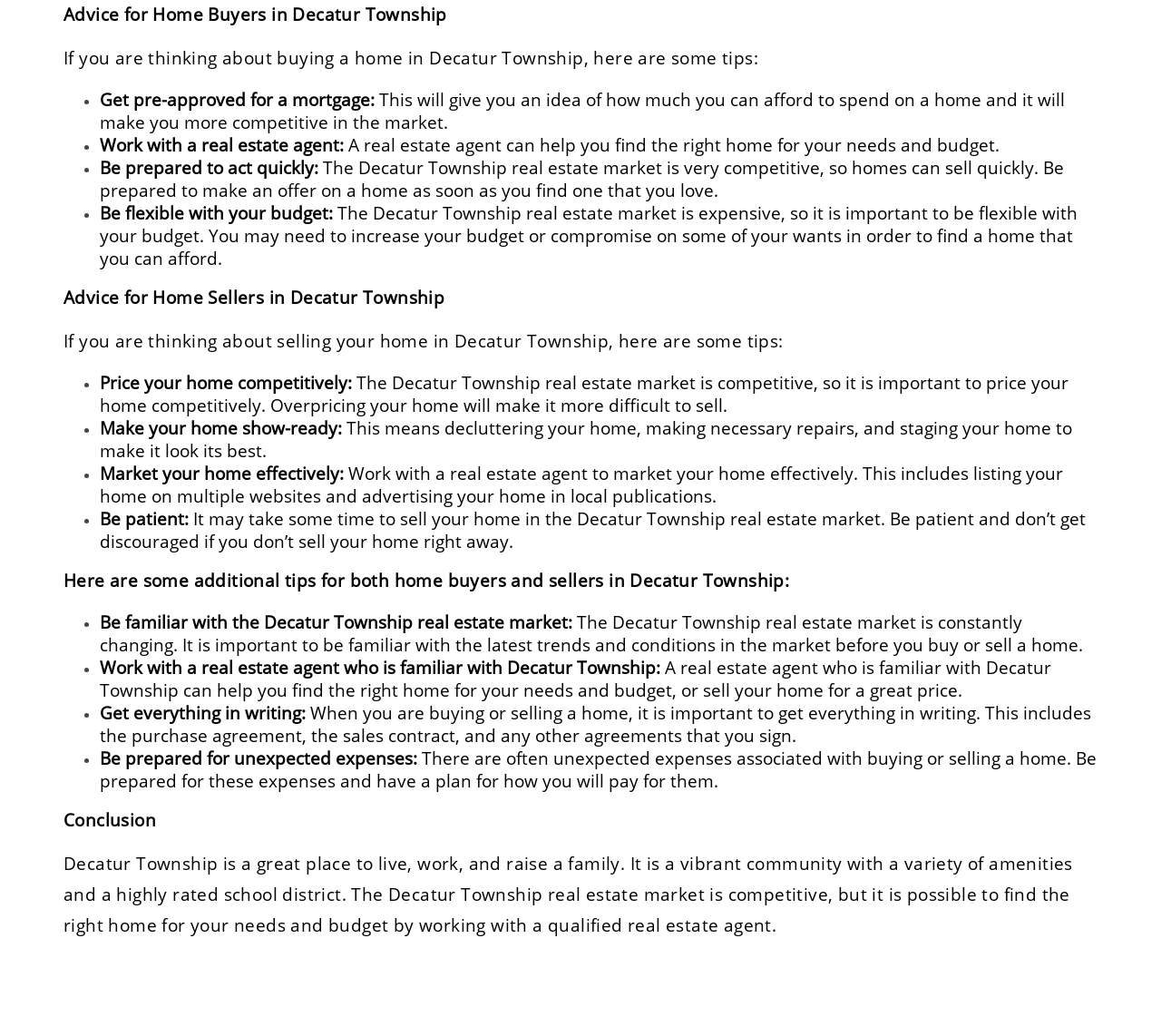Provide your answer to the question using just one word or phrase: What should home buyers and sellers do with agreements and contracts?

Get everything in writing